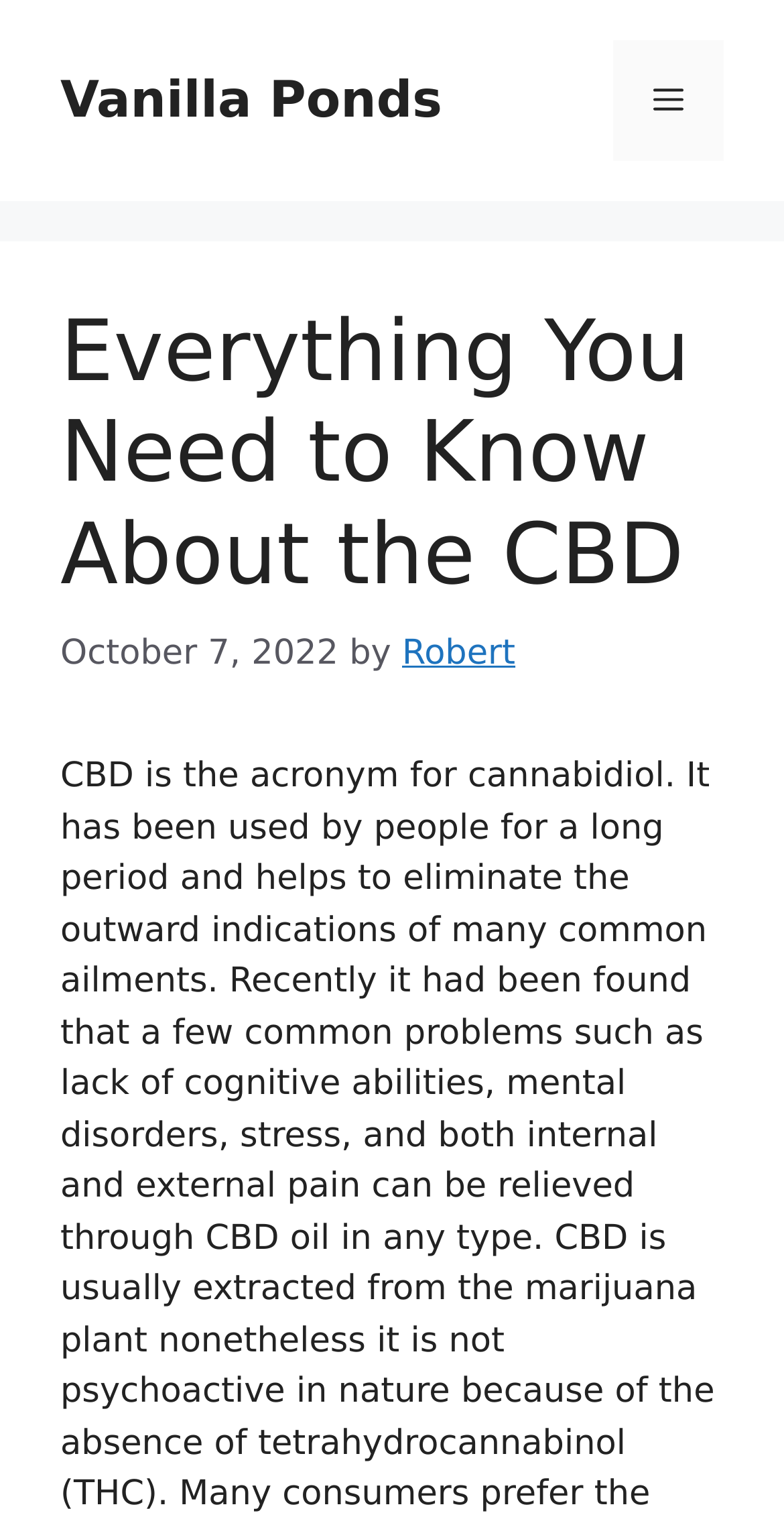Determine the bounding box coordinates (top-left x, top-left y, bottom-right x, bottom-right y) of the UI element described in the following text: Vanilla Ponds

[0.077, 0.046, 0.564, 0.085]